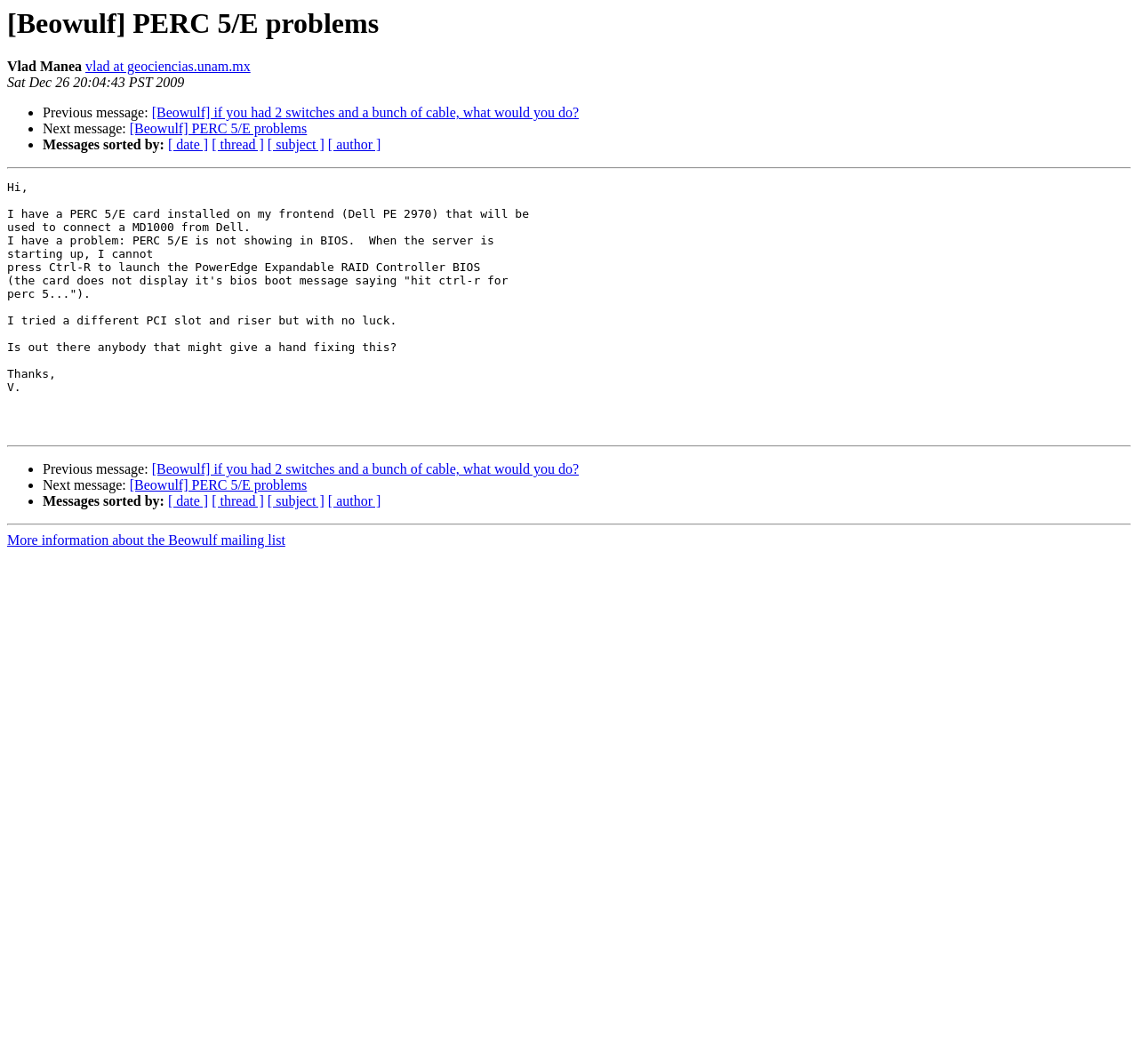Locate and provide the bounding box coordinates for the HTML element that matches this description: "[Beowulf] PERC 5/E problems".

[0.114, 0.114, 0.27, 0.128]